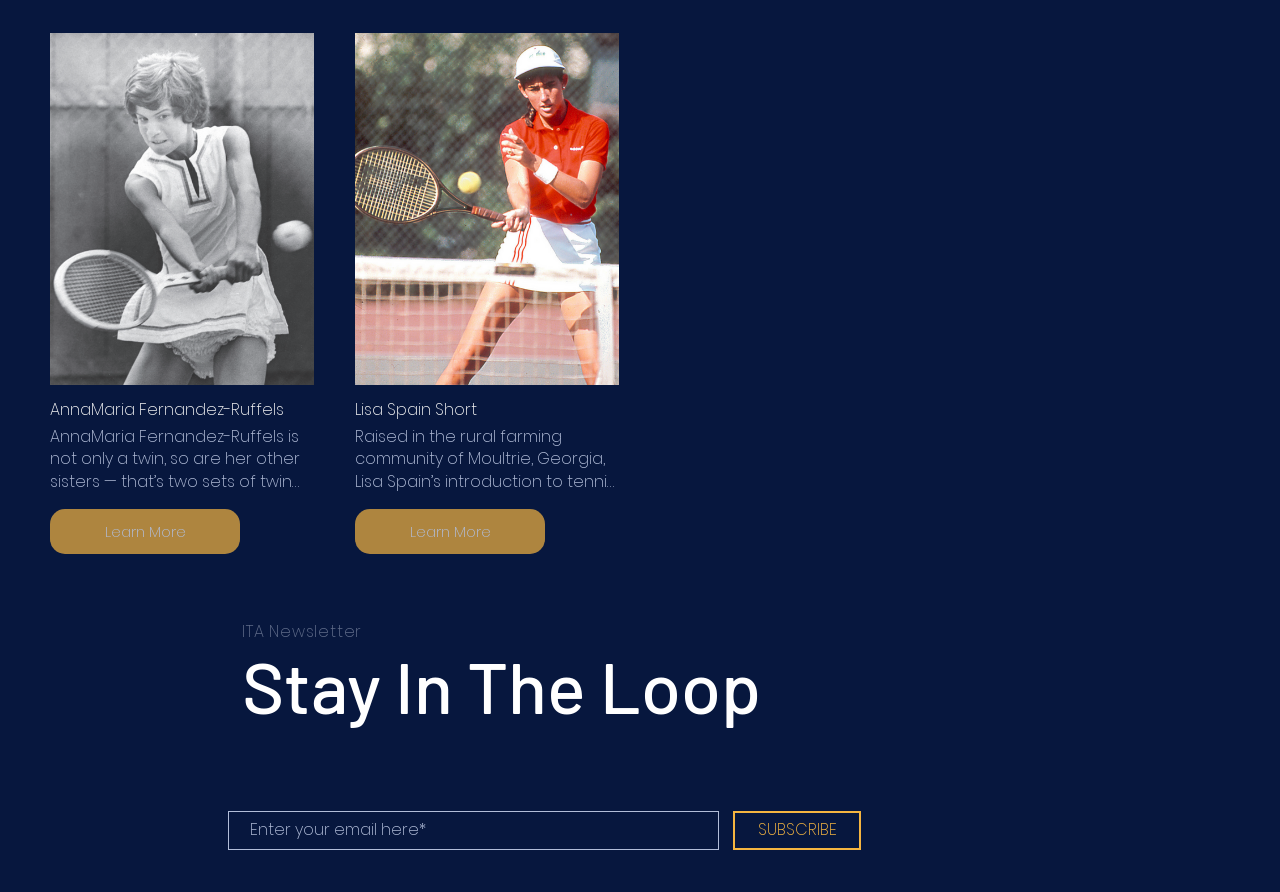Please provide a comprehensive response to the question below by analyzing the image: 
What is AnnaMaria Fernandez-Ruffels' profession?

Based on the webpage, AnnaMaria Fernandez-Ruffels is described as a tennis player who won five WTA titles in doubles and defeated reigning champions Steffi Graf and Gabriela Sabatini at Wimbledon. This information suggests that she is a professional tennis player.